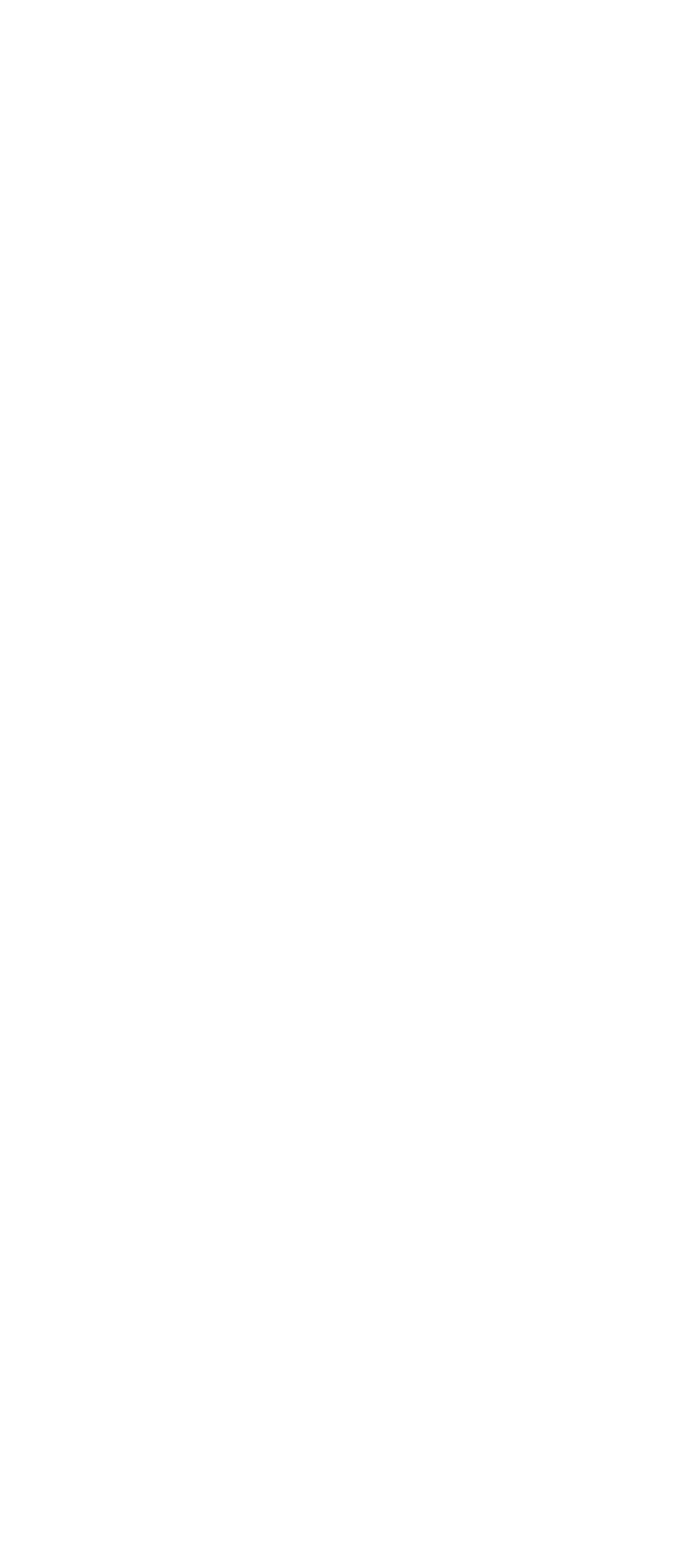Determine the coordinates of the bounding box for the clickable area needed to execute this instruction: "Share on social media".

None